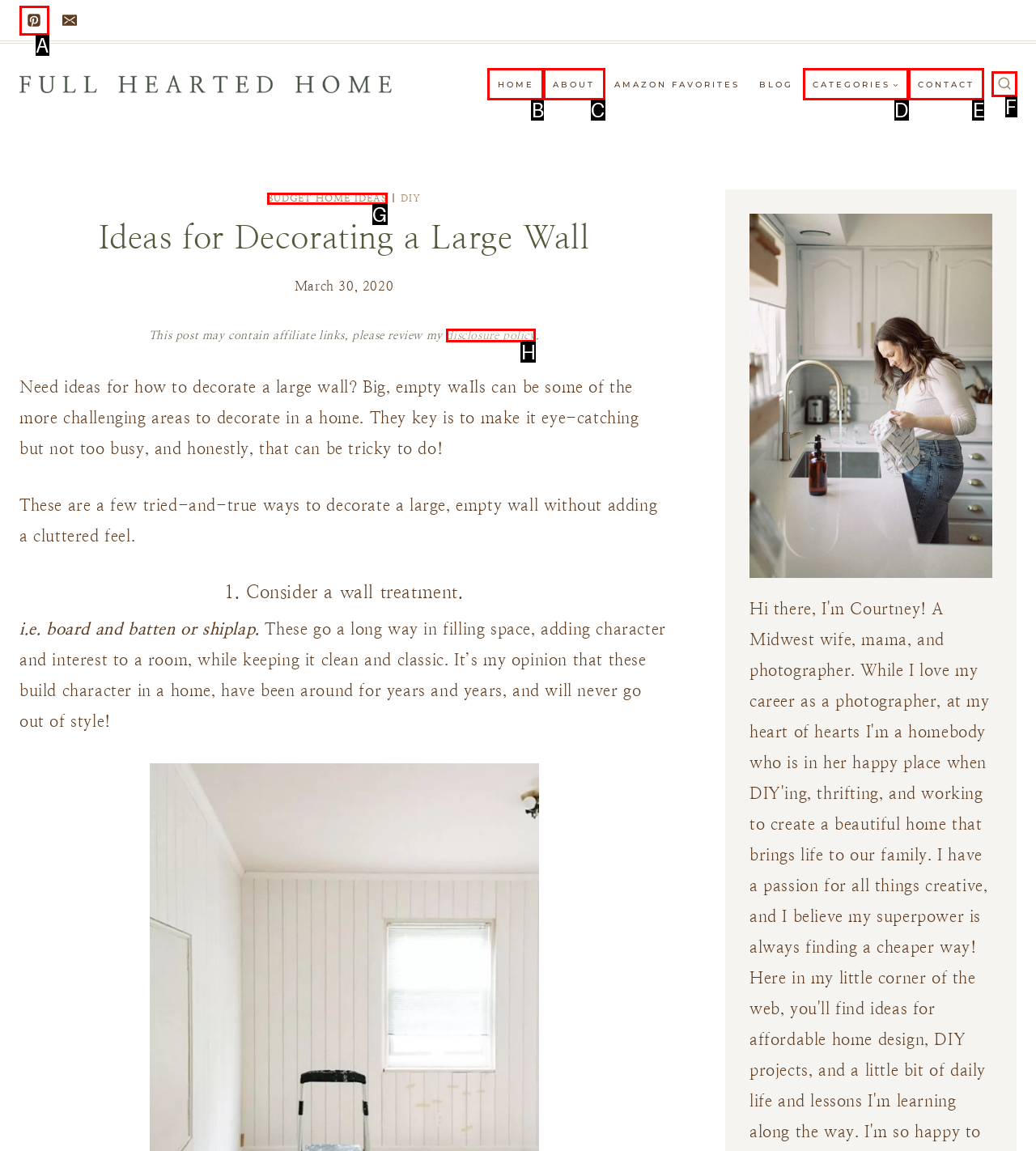Tell me which one HTML element best matches the description: disclosure policy
Answer with the option's letter from the given choices directly.

H